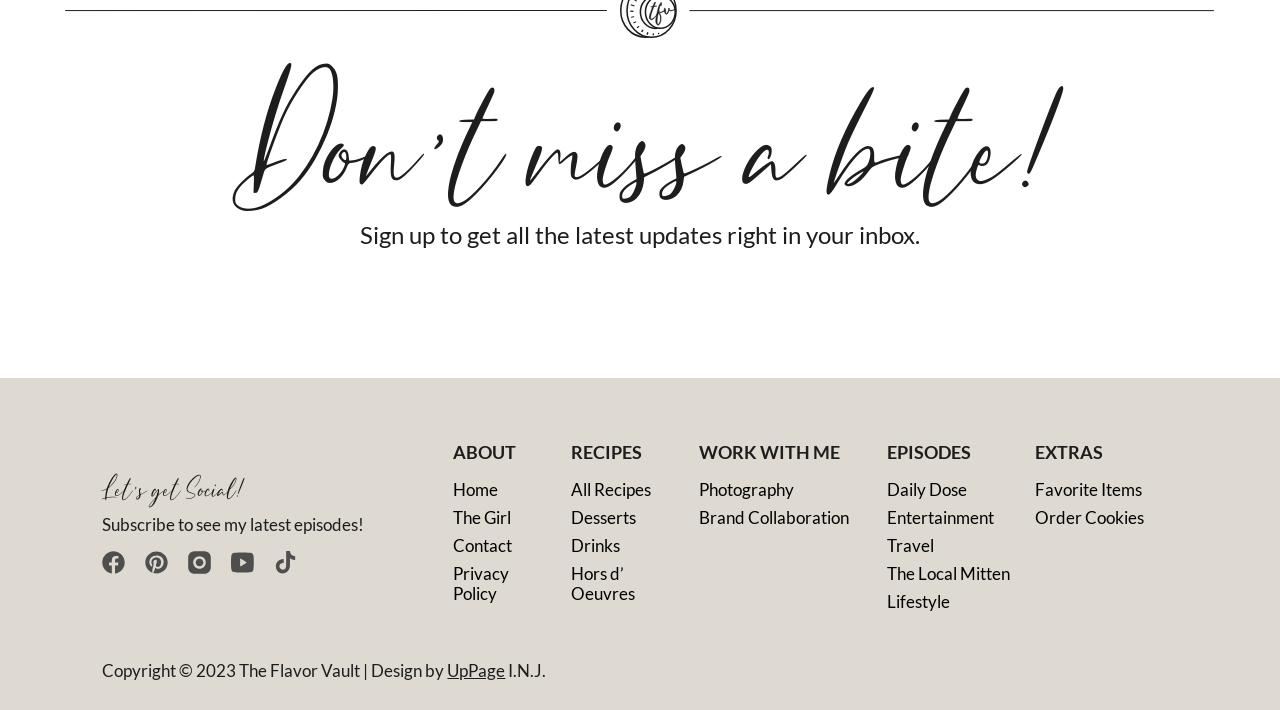Answer in one word or a short phrase: 
What is the name of the author's photography service?

Photography